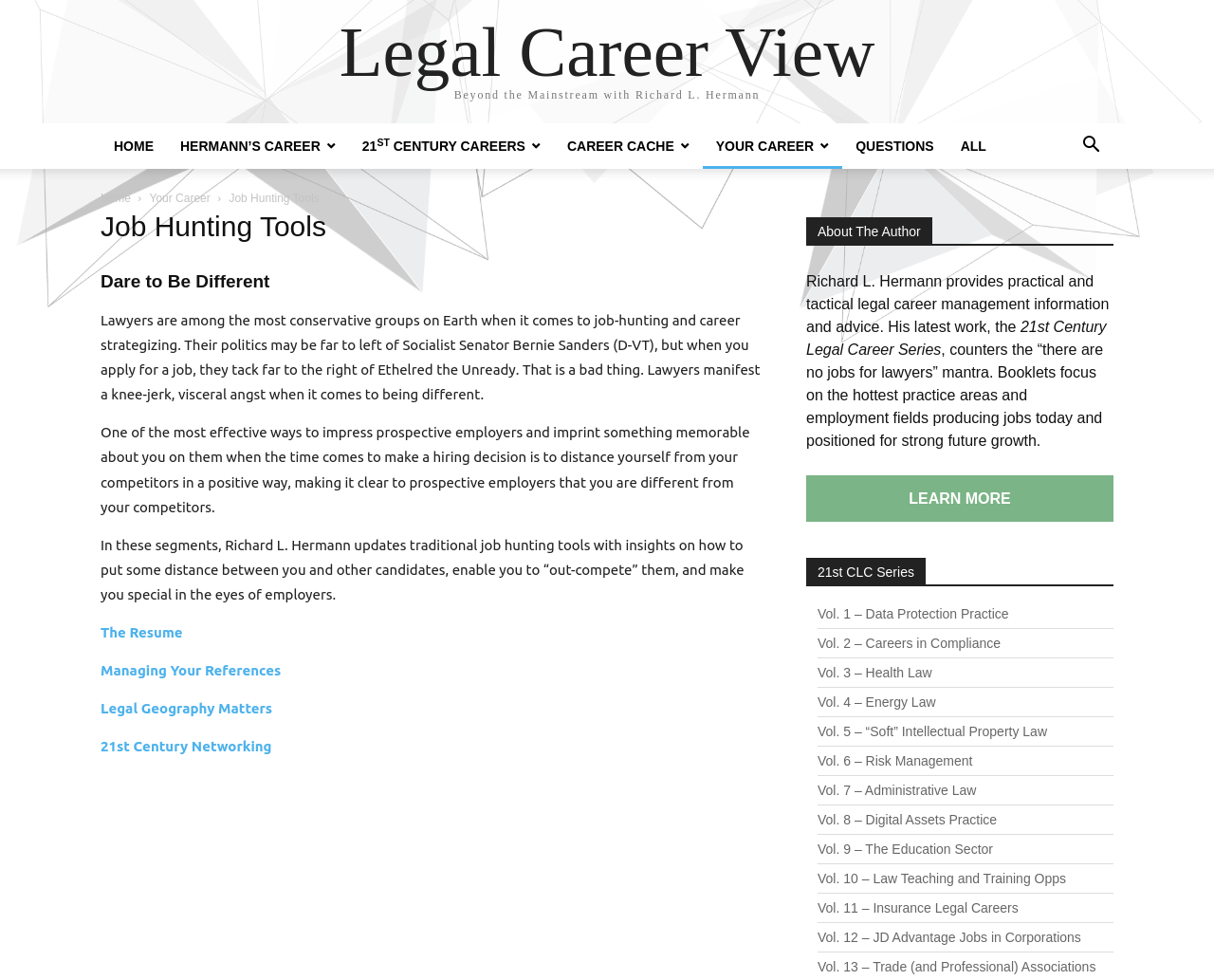Using the provided element description: "Managing Your References", determine the bounding box coordinates of the corresponding UI element in the screenshot.

[0.083, 0.676, 0.231, 0.692]